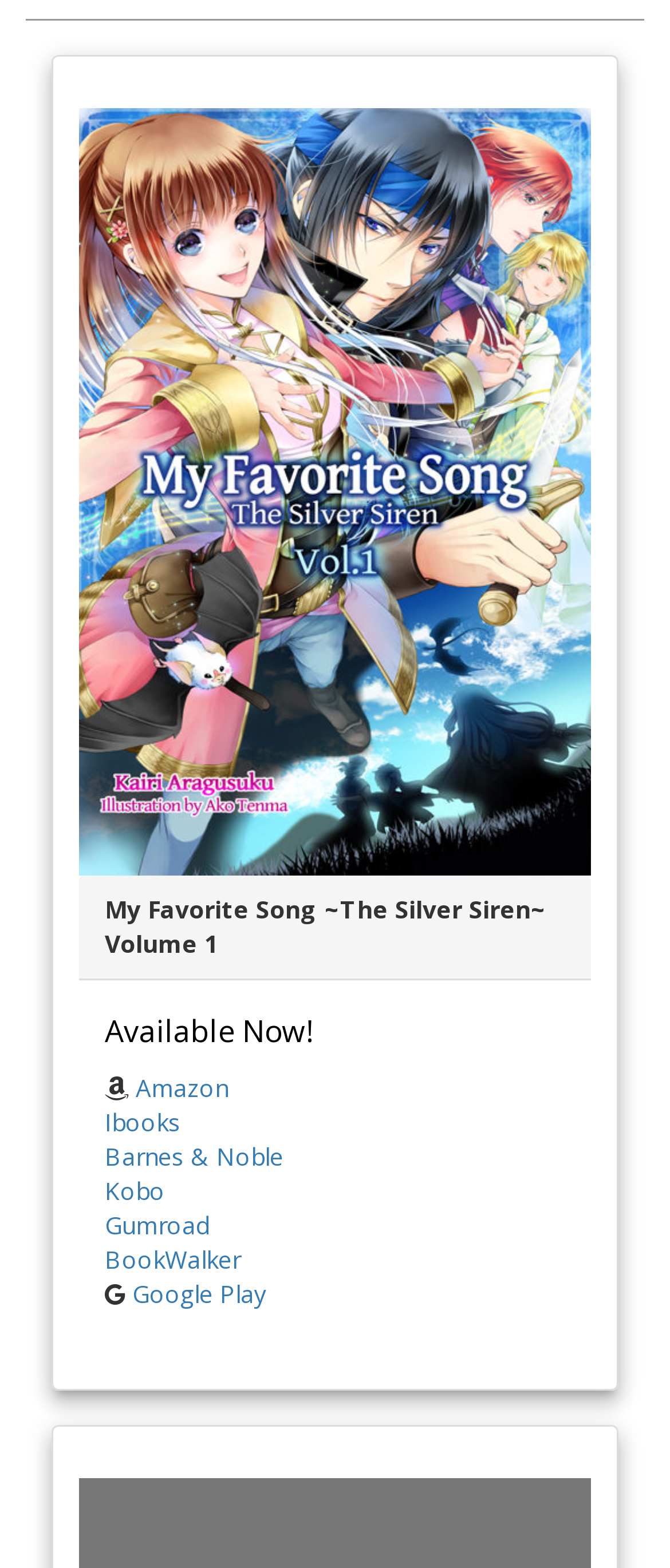Using the element description: "Barnes & Noble", determine the bounding box coordinates. The coordinates should be in the format [left, top, right, bottom], with values between 0 and 1.

[0.156, 0.727, 0.423, 0.748]